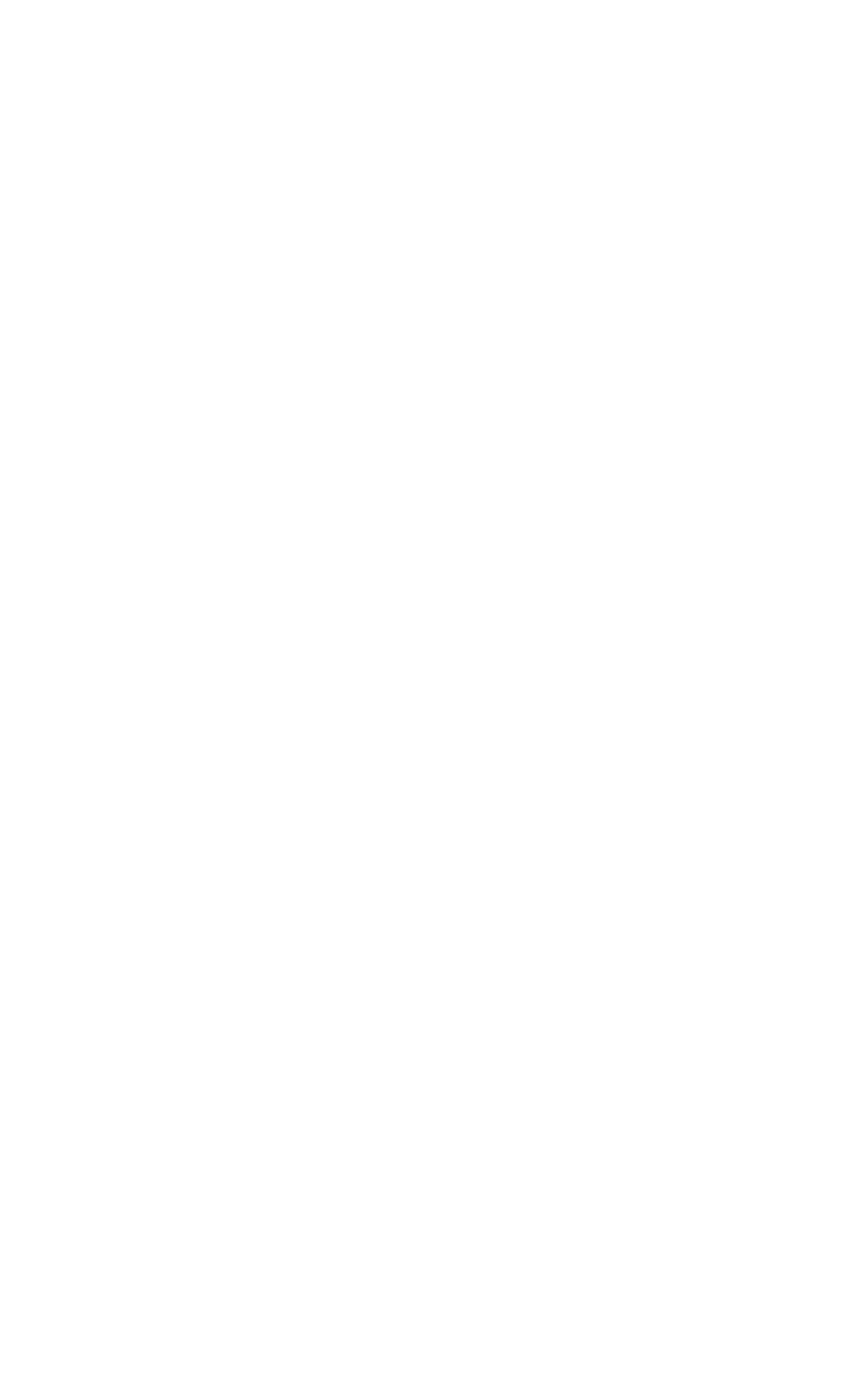Find the bounding box coordinates for the element that must be clicked to complete the instruction: "Visit the 'About us' page". The coordinates should be four float numbers between 0 and 1, indicated as [left, top, right, bottom].

[0.044, 0.703, 0.175, 0.734]